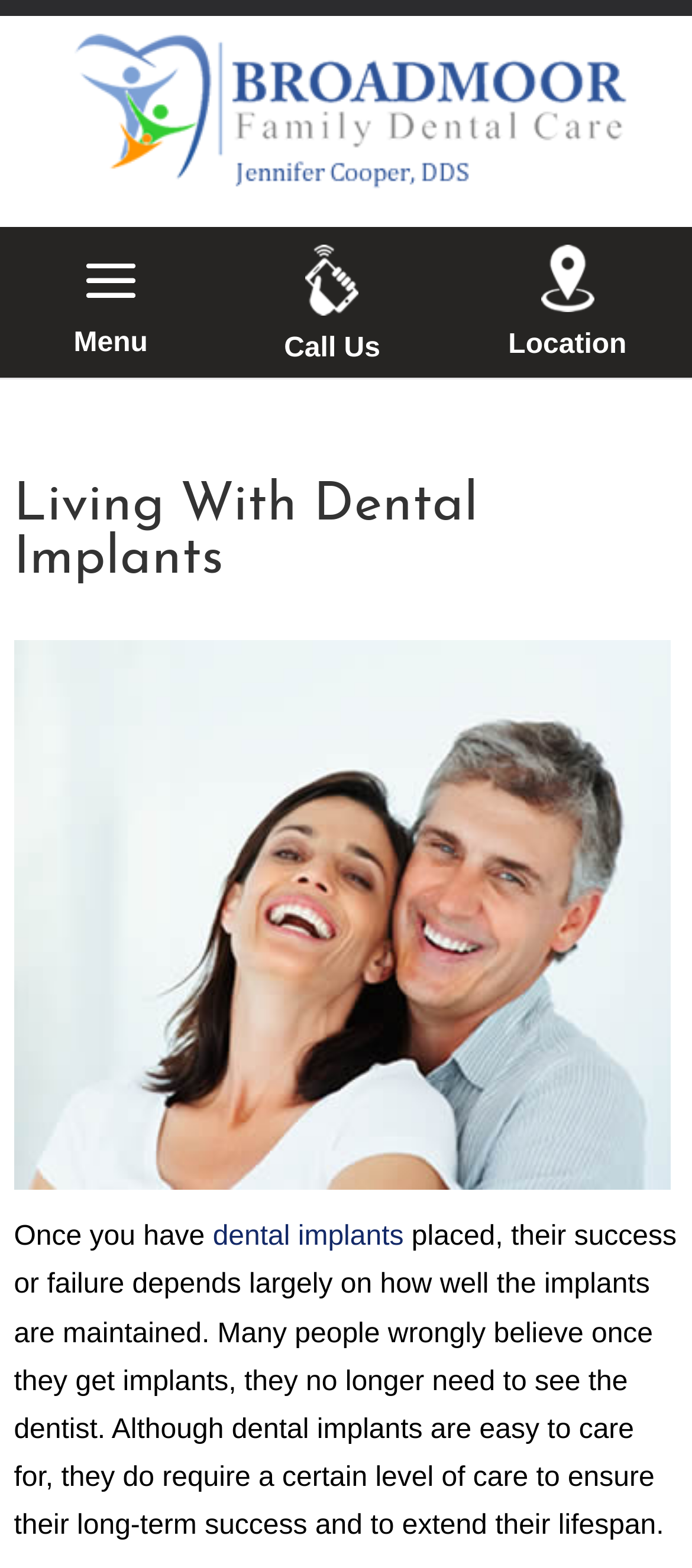Please analyze the image and provide a thorough answer to the question:
What is the main topic of the webpage?

The main topic of the webpage can be determined by looking at the heading 'Living With Dental Implants' and the text that follows, which discusses the maintenance and care of dental implants.